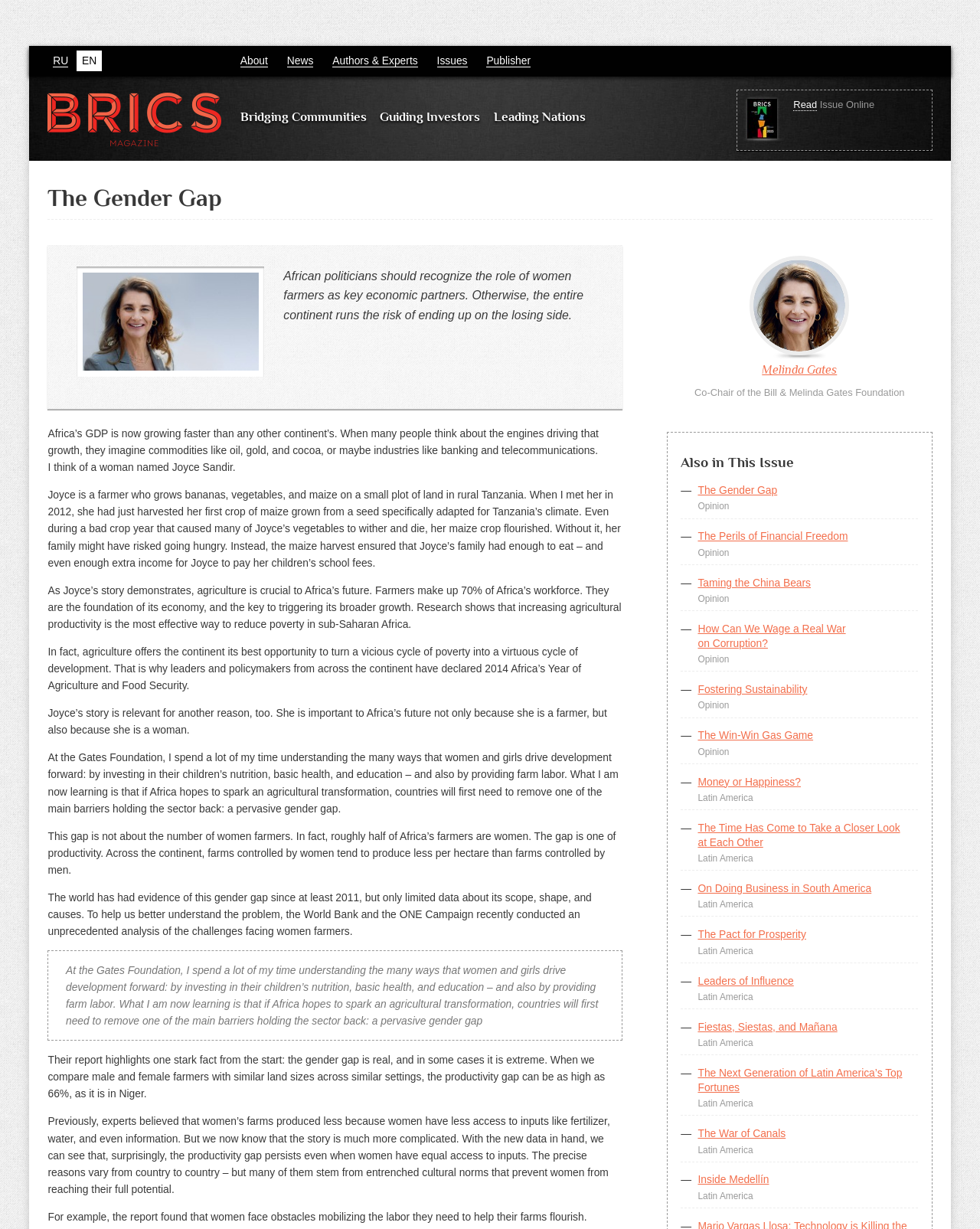What is the name of the magazine?
Using the picture, provide a one-word or short phrase answer.

BRICS Business Magazine